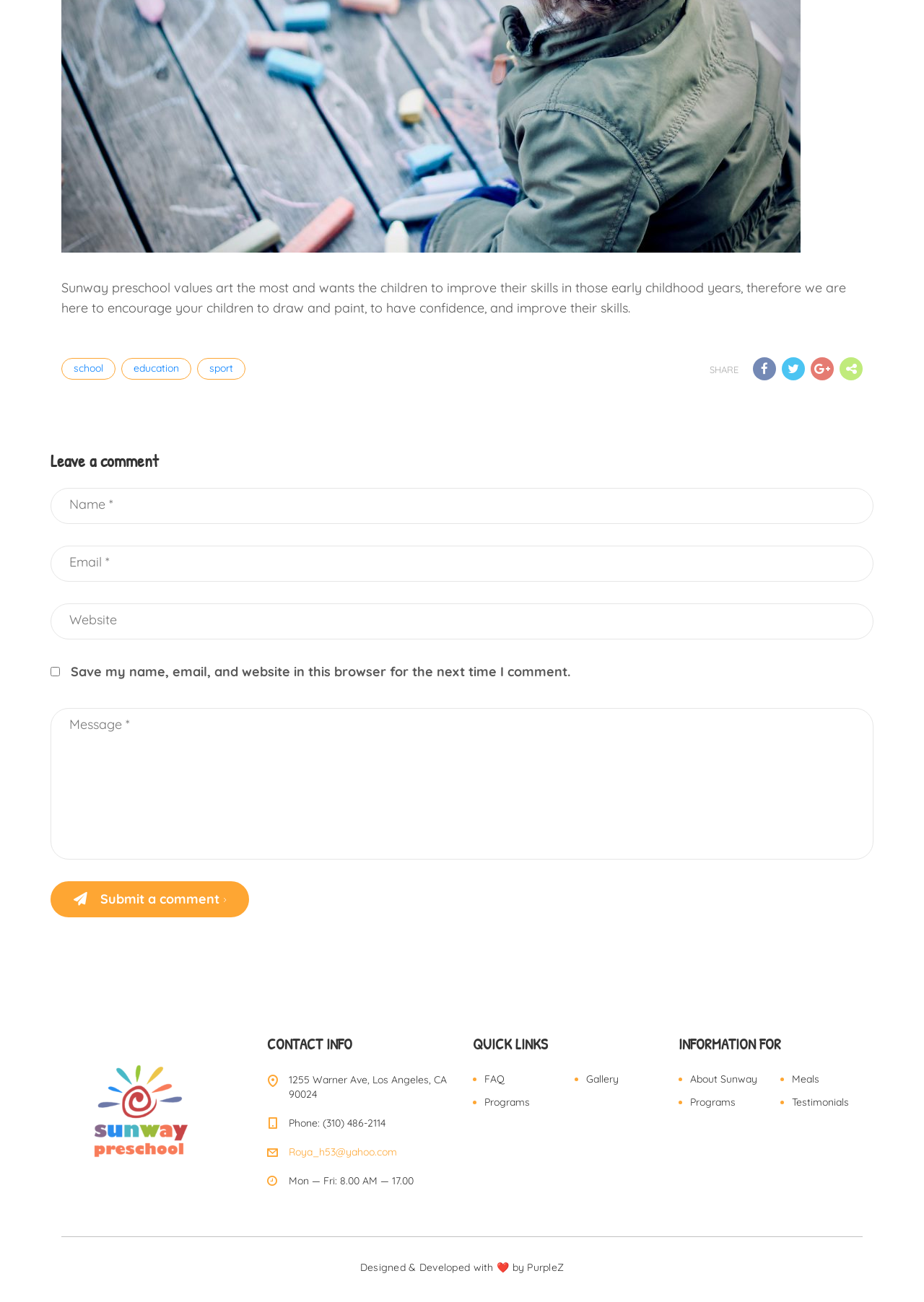Who developed the website?
Please provide a comprehensive answer based on the contents of the image.

The webpage mentions that the website was Designed & Developed with ❤️ by PurpleZ, indicating that PurpleZ is the developer of the website.